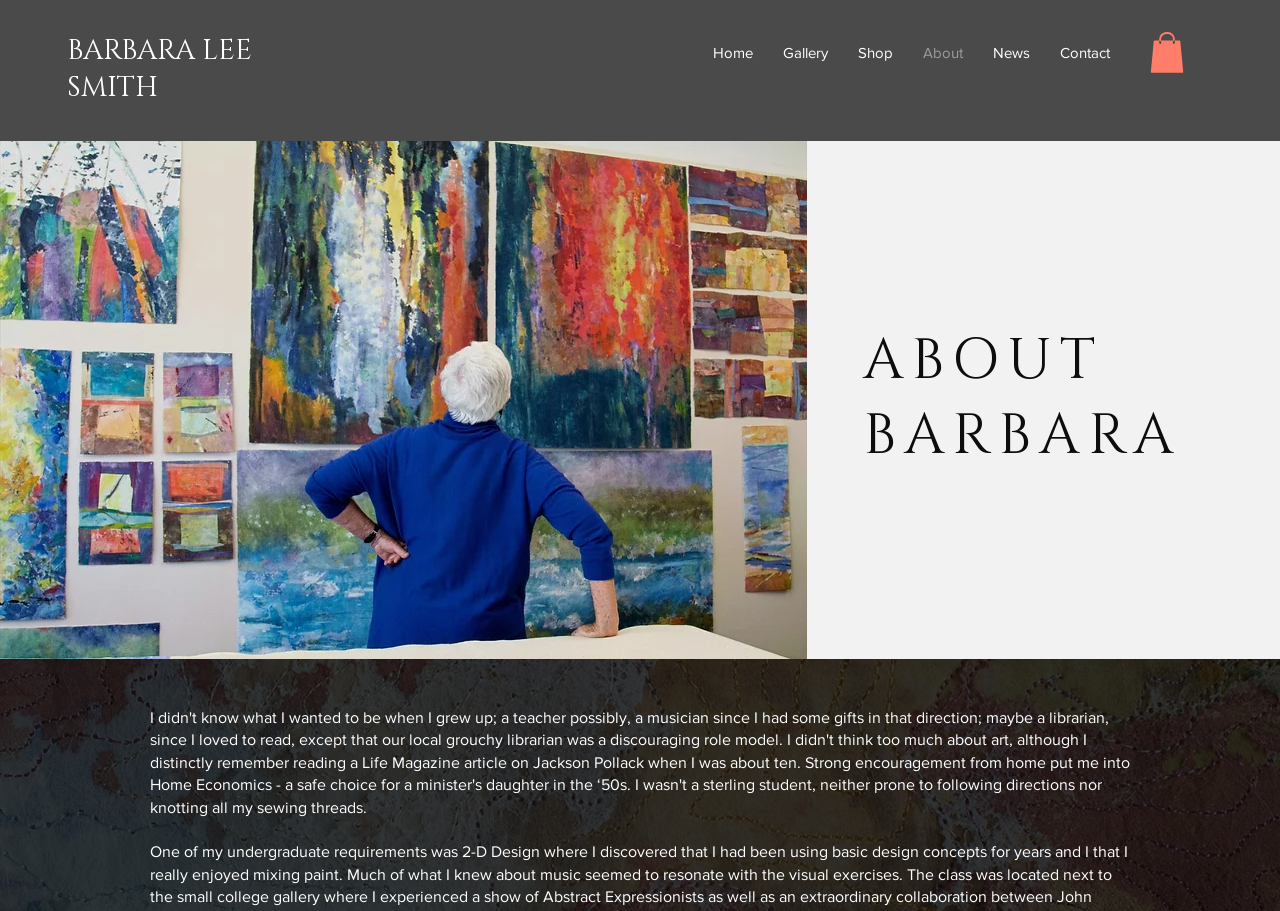Locate the bounding box coordinates of the element to click to perform the following action: 'read about the artist'. The coordinates should be given as four float values between 0 and 1, in the form of [left, top, right, bottom].

[0.674, 0.356, 0.956, 0.52]